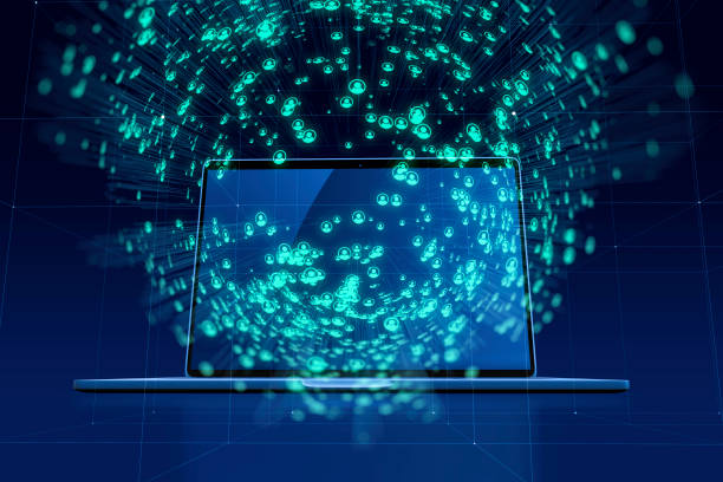Explain the scene depicted in the image, including all details.

The image showcases a sleek laptop against a deep blue background, from which a dynamic swirl of glowing turquoise data points emerges. These vibrant particles create an impression of data being transmitted or processed within the device, symbolizing the powerful impact of technology in today's digital landscape. The illustration effectively conveys themes of connectivity, information flow, and the influence of digital tools in modern communication and business strategies. This visual aligns with the overarching topic of "Maximizing Impact: The Safe and Affordable Approach with InsFollowPro," highlighting the importance of leveraging digital platforms for greater visibility and engagement in a competitive landscape.